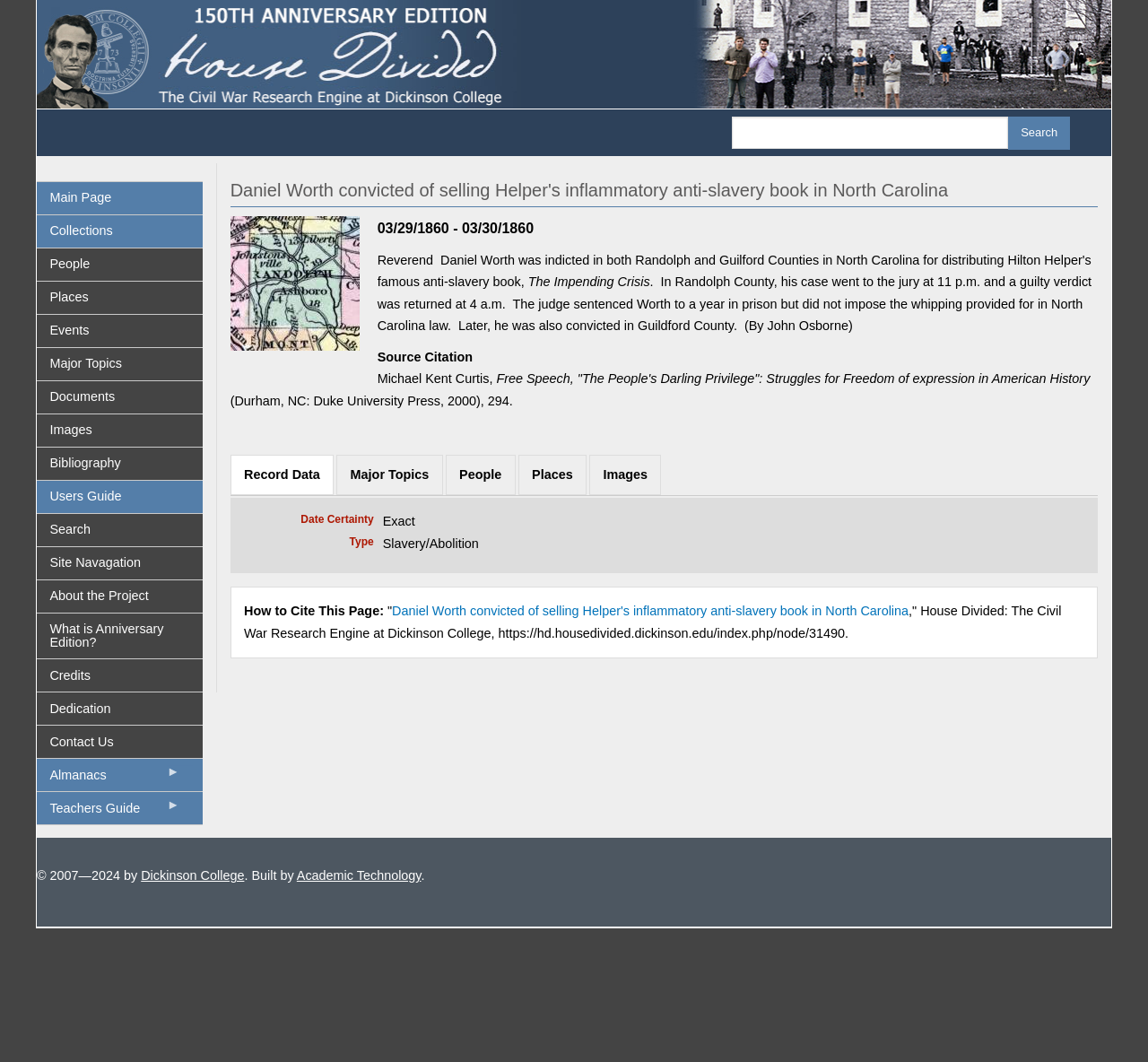What is the date of the event described in the article?
Please use the image to provide an in-depth answer to the question.

I found the date of the event by looking at the time elements, which are located near the top of the webpage and have bounding box coordinates of [0.329, 0.208, 0.391, 0.222] and [0.402, 0.208, 0.465, 0.222]. The text content of these elements is '03/29/1860' and '03/30/1860', respectively.